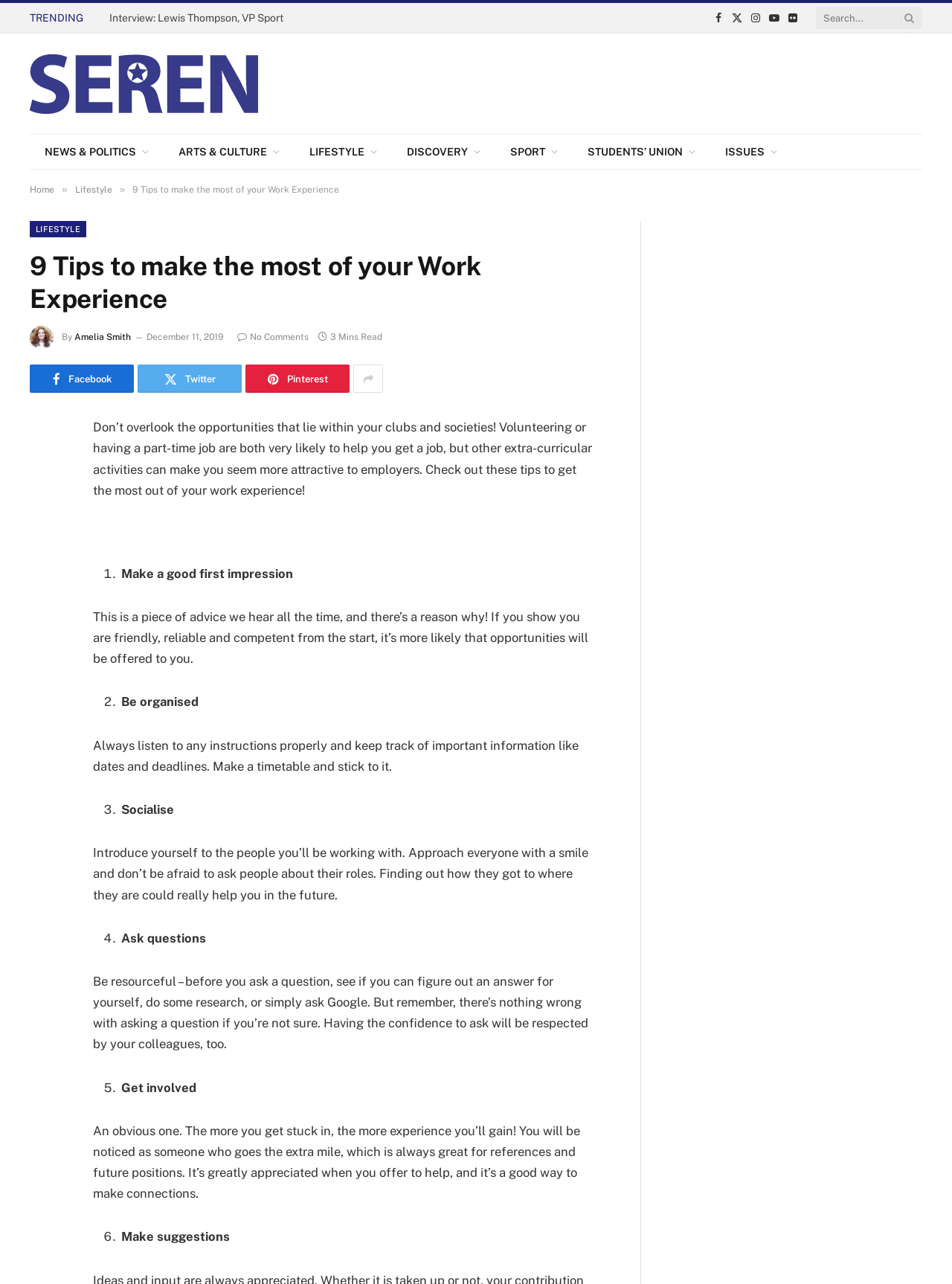Locate the bounding box coordinates of the element to click to perform the following action: 'Share on Facebook'. The coordinates should be given as four float values between 0 and 1, in the form of [left, top, right, bottom].

[0.031, 0.351, 0.062, 0.375]